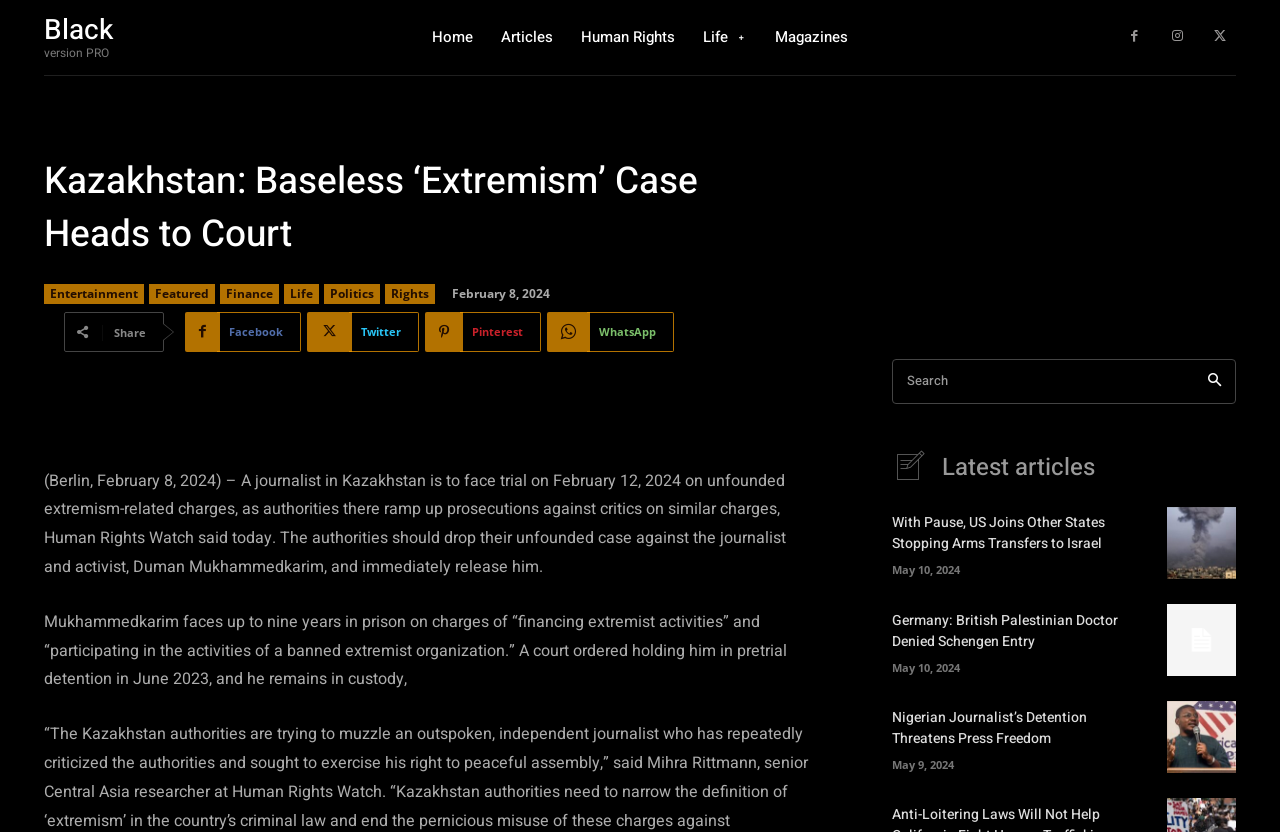Can you pinpoint the bounding box coordinates for the clickable element required for this instruction: "Search for something"? The coordinates should be four float numbers between 0 and 1, i.e., [left, top, right, bottom].

[0.697, 0.431, 0.932, 0.485]